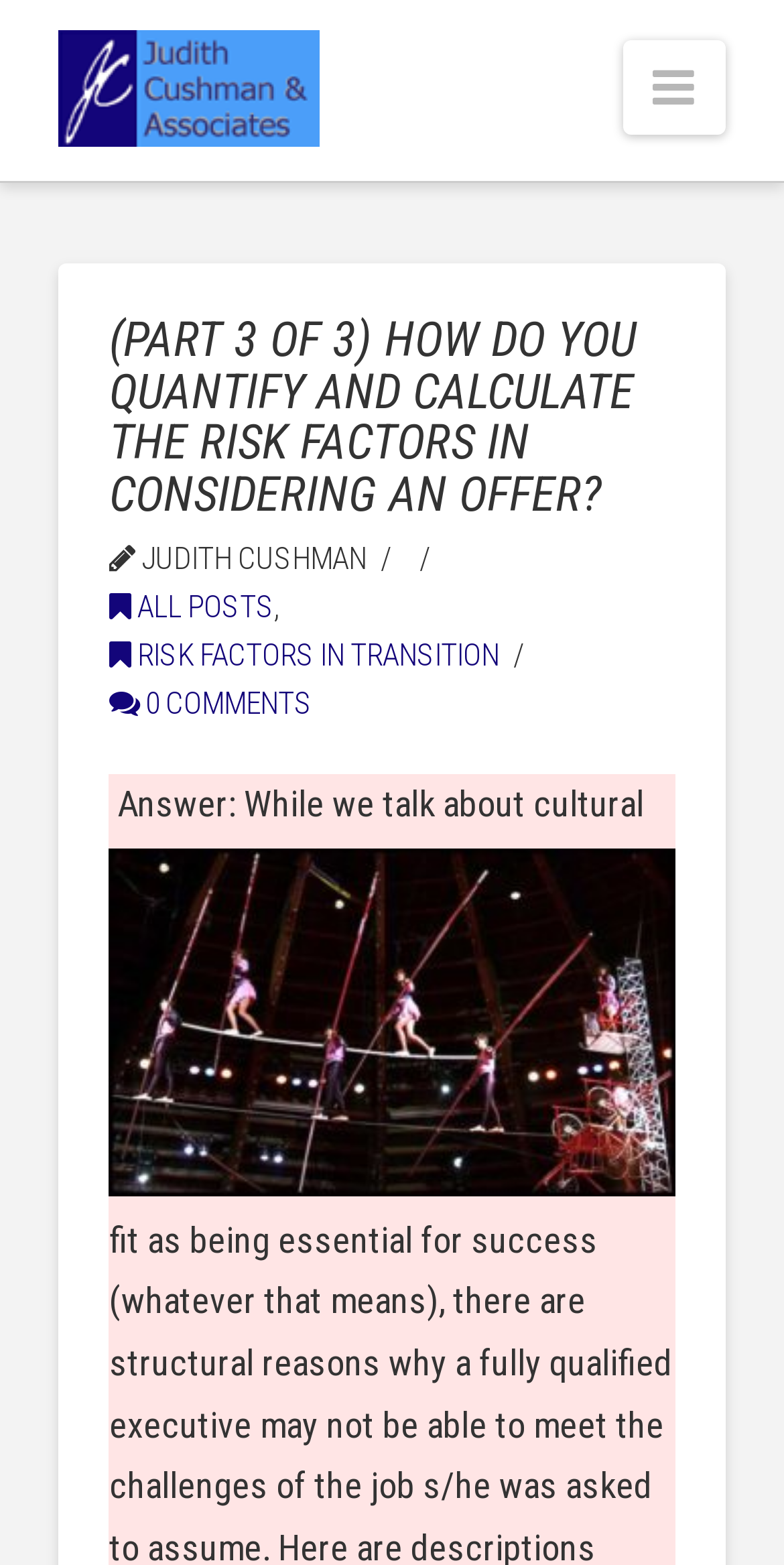Use one word or a short phrase to answer the question provided: 
What is the category of the article 'RISK FACTORS IN TRANSITION'?

ALL POSTS